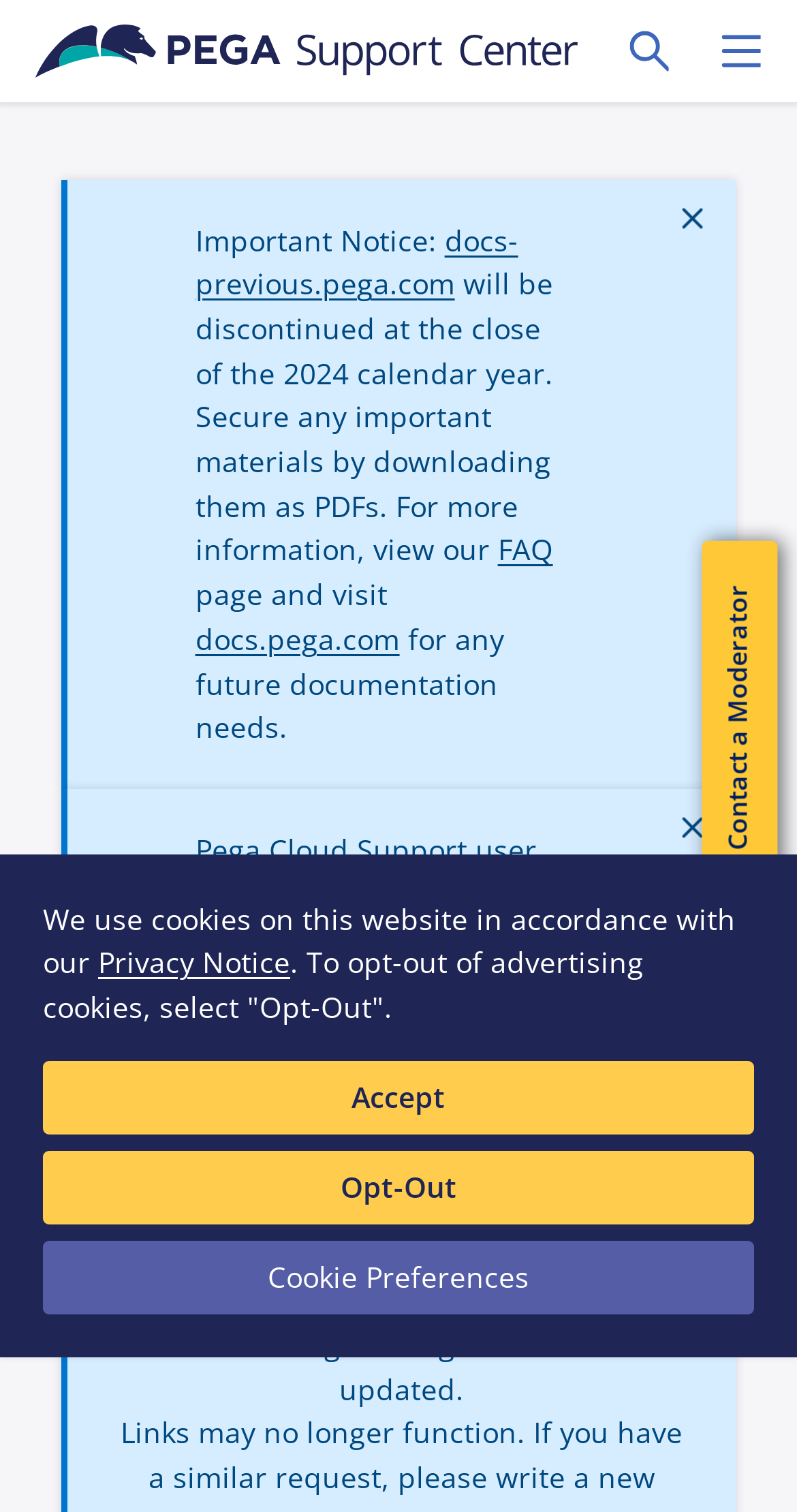Identify the bounding box for the described UI element. Provide the coordinates in (top-left x, top-left y, bottom-right x, bottom-right y) format with values ranging from 0 to 1: Managing Support contacts

[0.245, 0.75, 0.691, 0.805]